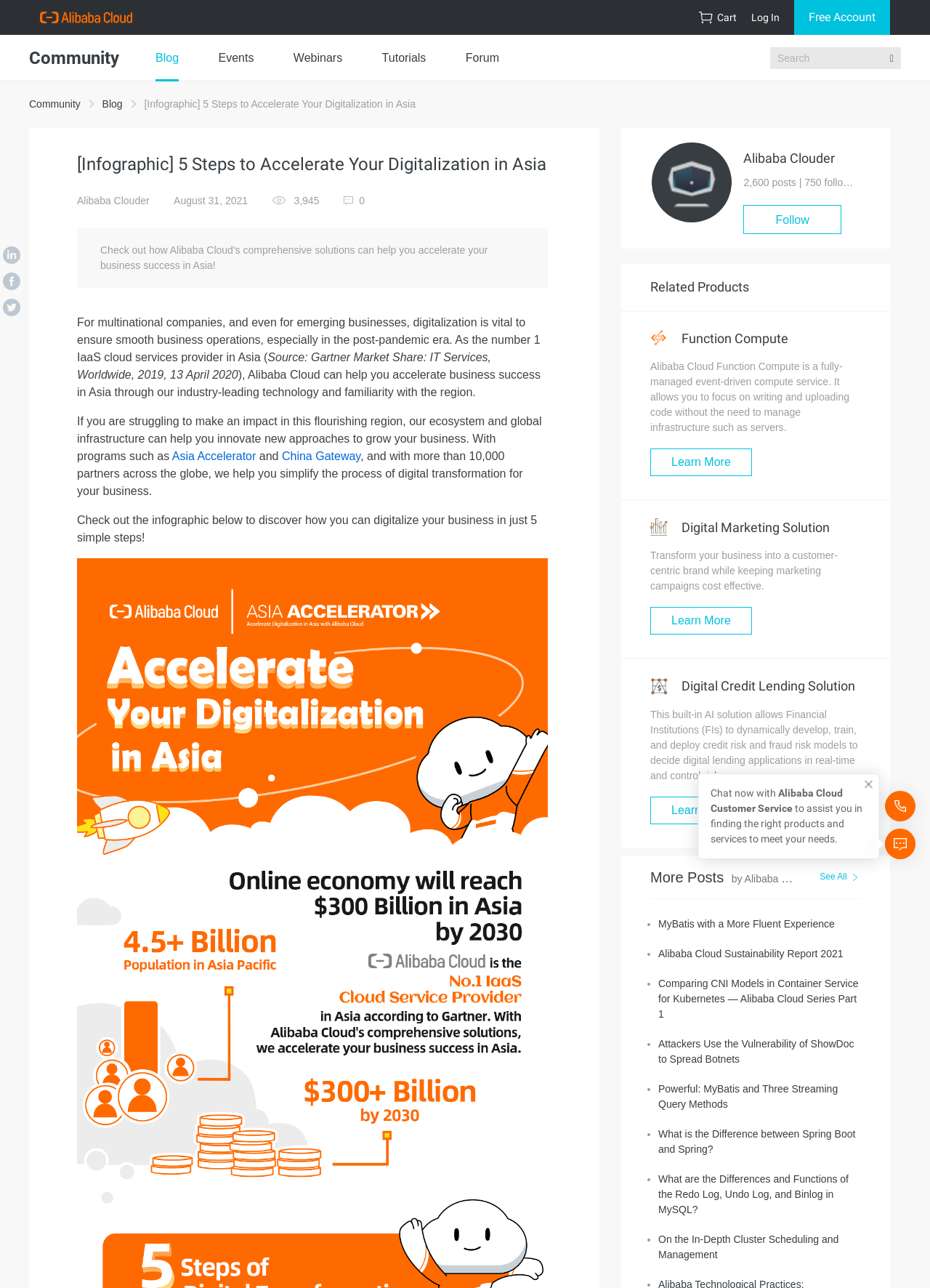What is the type of service provided by Function Compute?
Answer the question with a thorough and detailed explanation.

The type of service provided by Function Compute can be found in the description that says 'Alibaba Cloud Function Compute is a fully-managed event-driven compute service'.